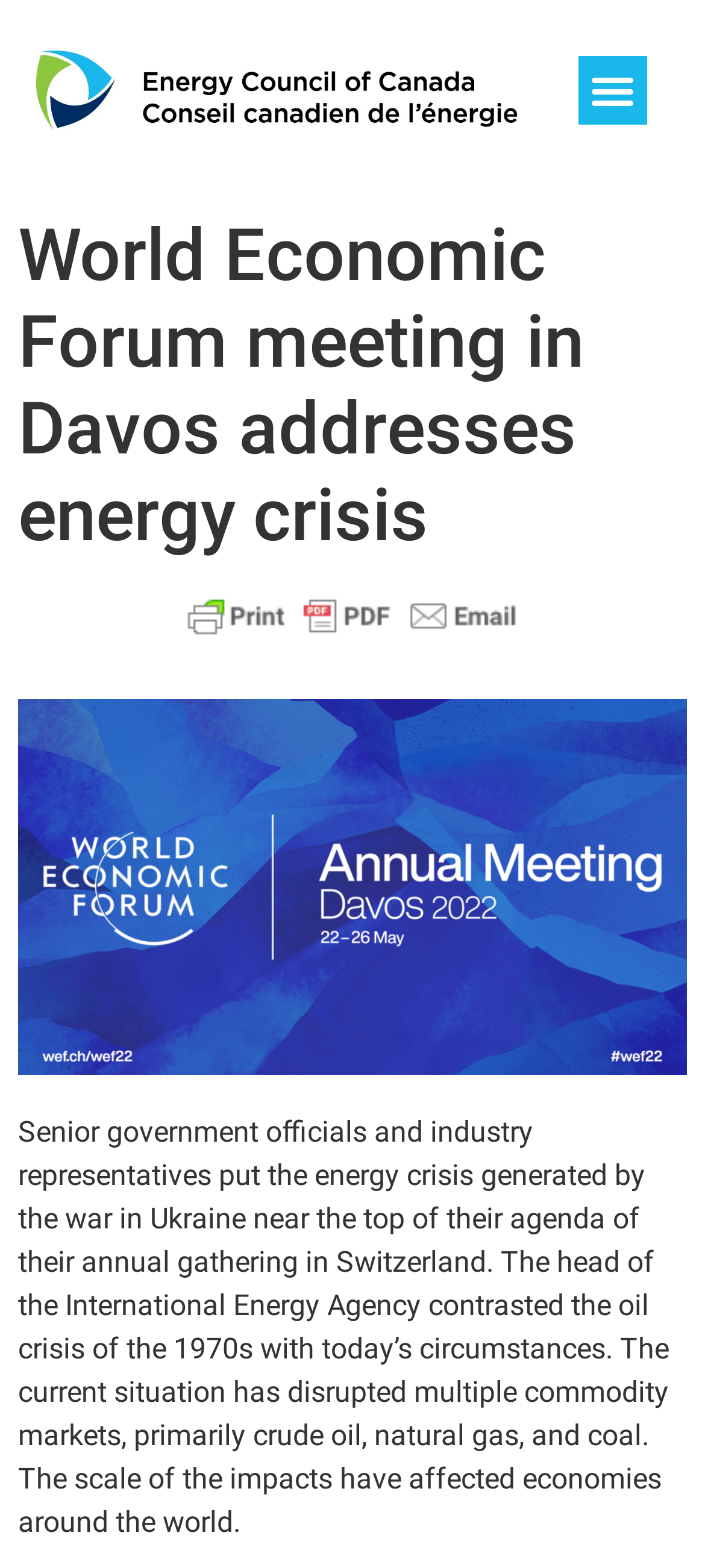What commodities are affected by the current situation?
Could you please answer the question thoroughly and with as much detail as possible?

According to the text, the current situation has disrupted multiple commodity markets, primarily crude oil, natural gas, and coal, as mentioned in the third sentence of the article.